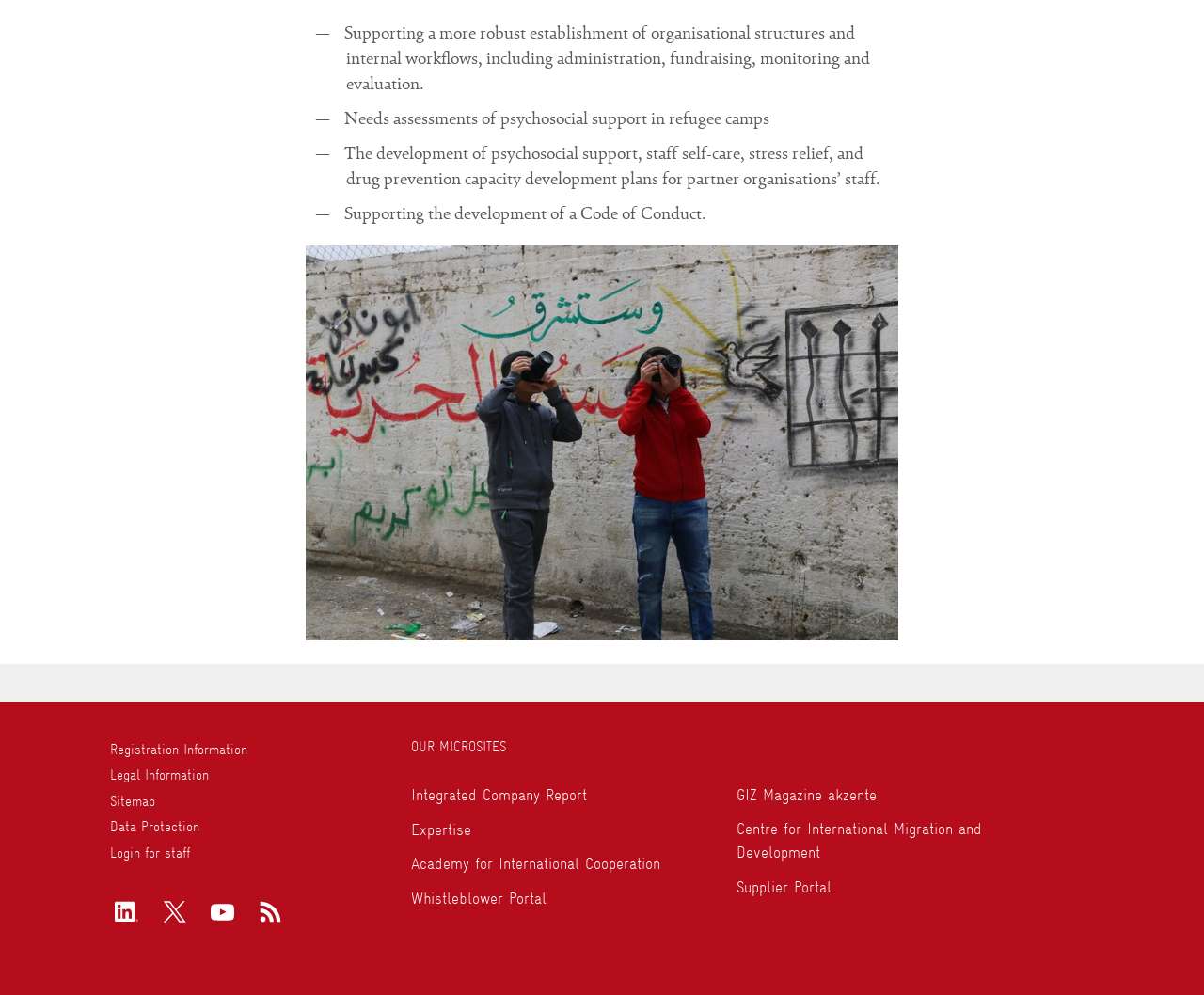Extract the bounding box coordinates for the HTML element that matches this description: "Academy for International Cooperation". The coordinates should be four float numbers between 0 and 1, i.e., [left, top, right, bottom].

[0.341, 0.857, 0.598, 0.89]